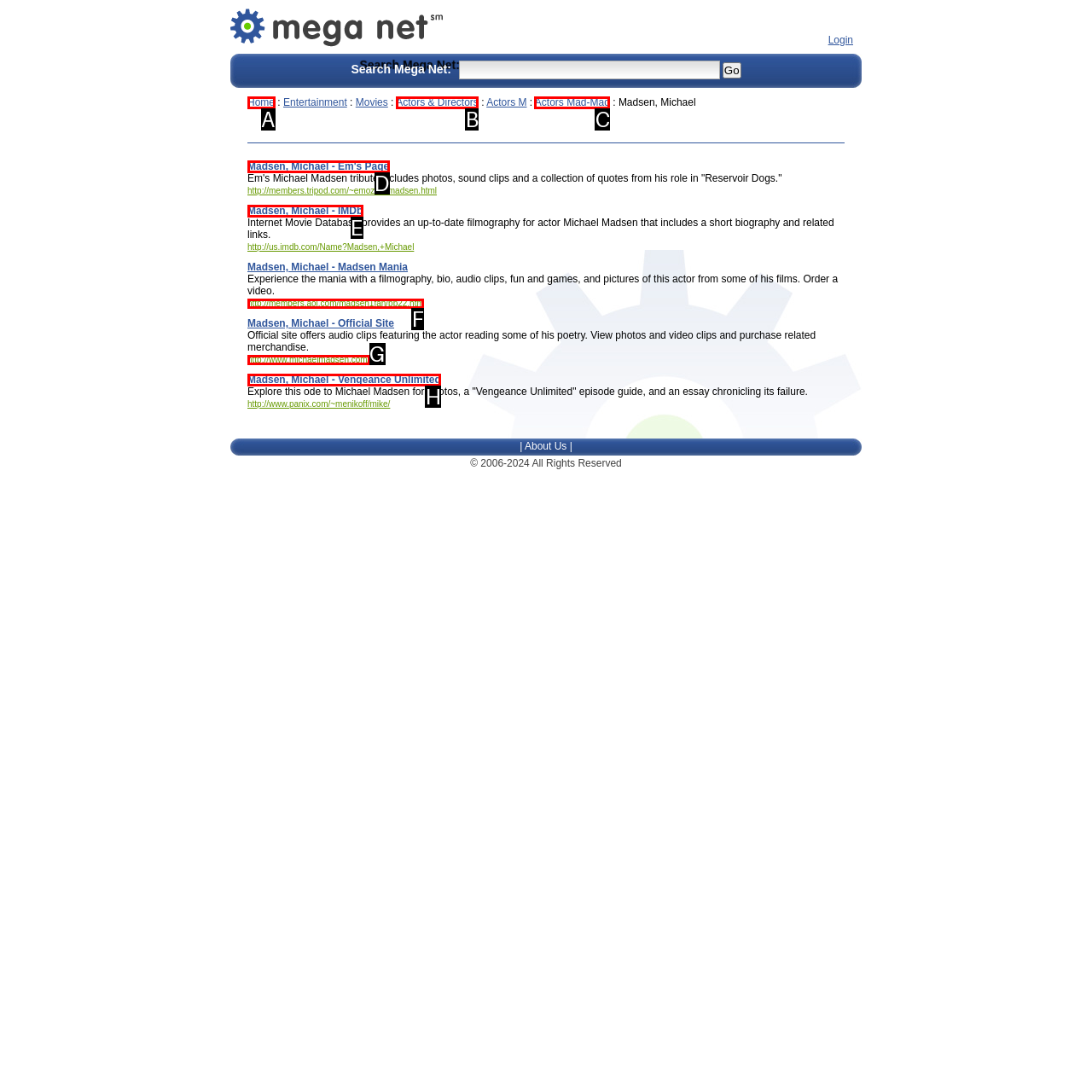Select the appropriate option that fits: Actors & Directors
Reply with the letter of the correct choice.

B